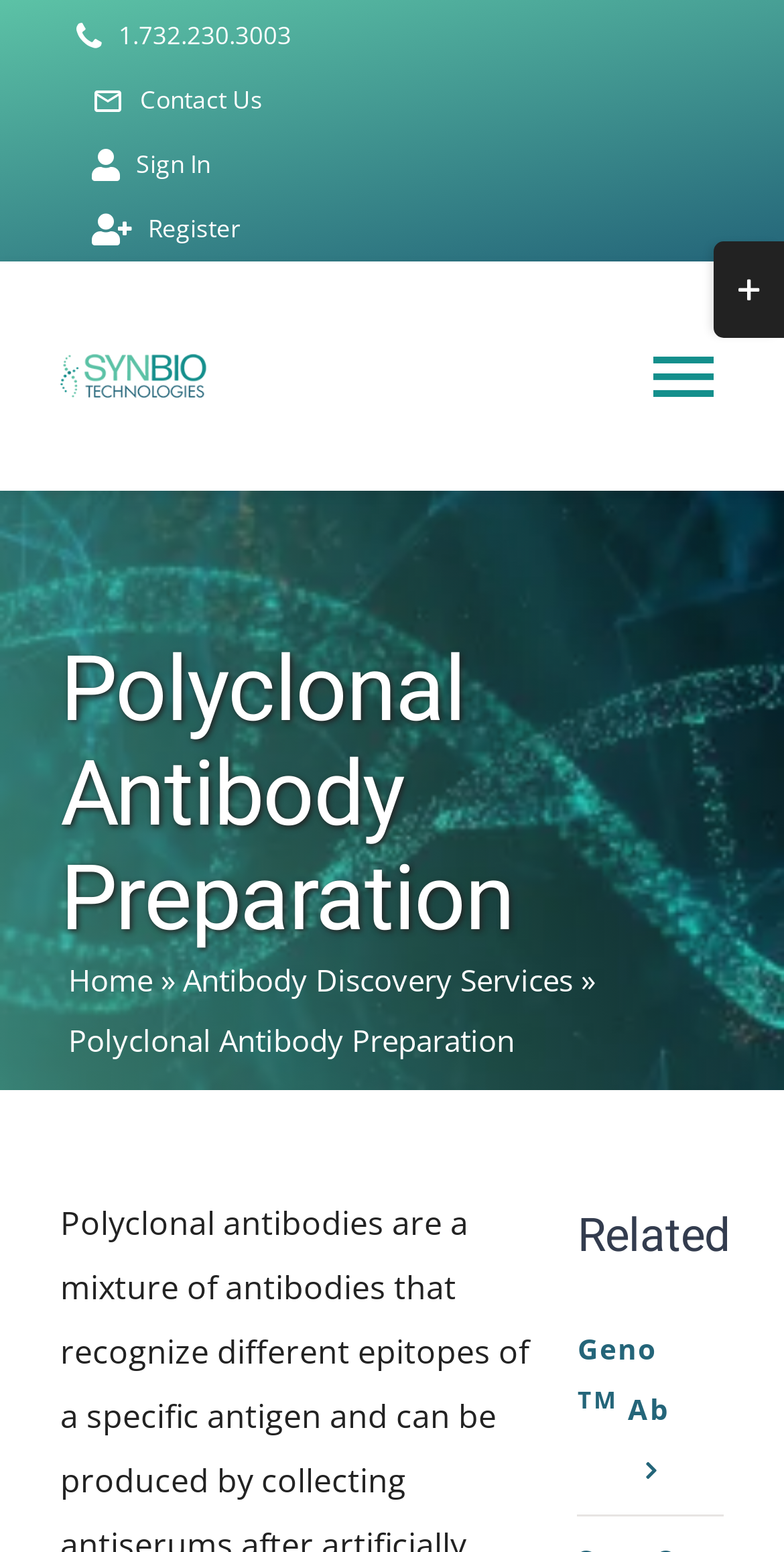Please specify the bounding box coordinates in the format (top-left x, top-left y, bottom-right x, bottom-right y), with values ranging from 0 to 1. Identify the bounding box for the UI component described as follows: 1.732.230.3003

[0.077, 0.003, 0.372, 0.044]